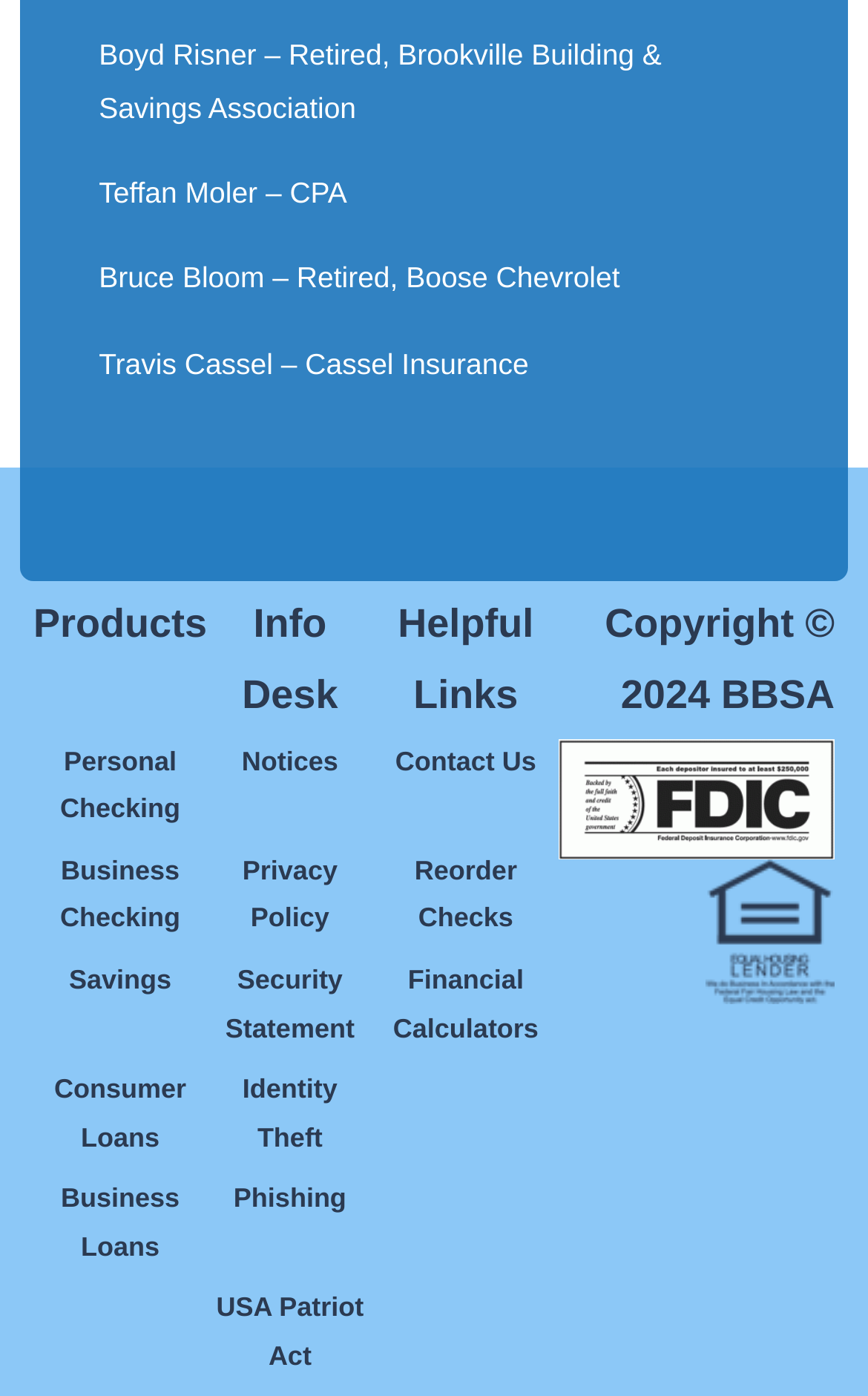Give a concise answer of one word or phrase to the question: 
What is the link in the first row of the table?

Personal Checking